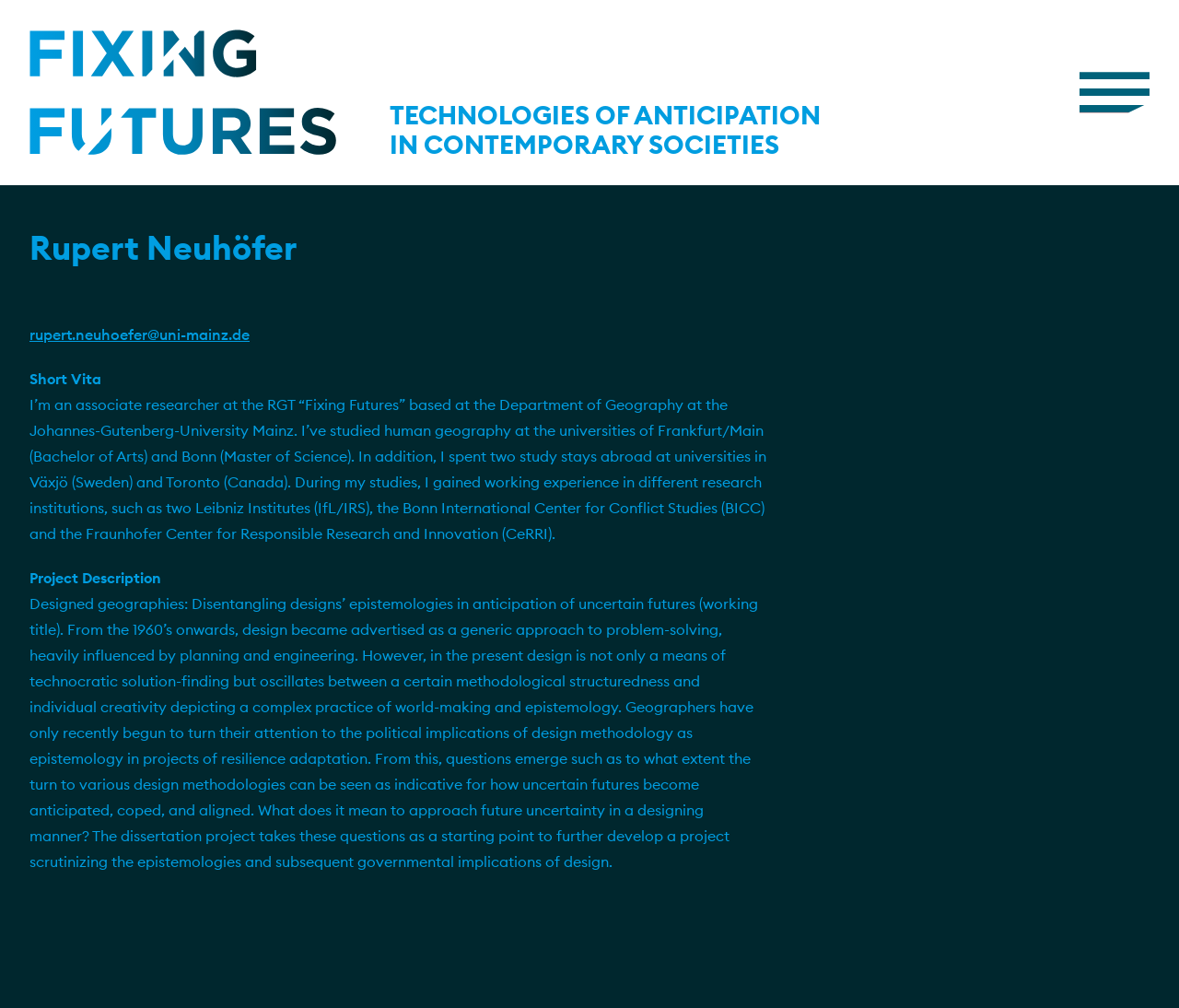Bounding box coordinates are specified in the format (top-left x, top-left y, bottom-right x, bottom-right y). All values are floating point numbers bounded between 0 and 1. Please provide the bounding box coordinate of the region this sentence describes: Fixing Futures

[0.025, 0.029, 0.287, 0.154]